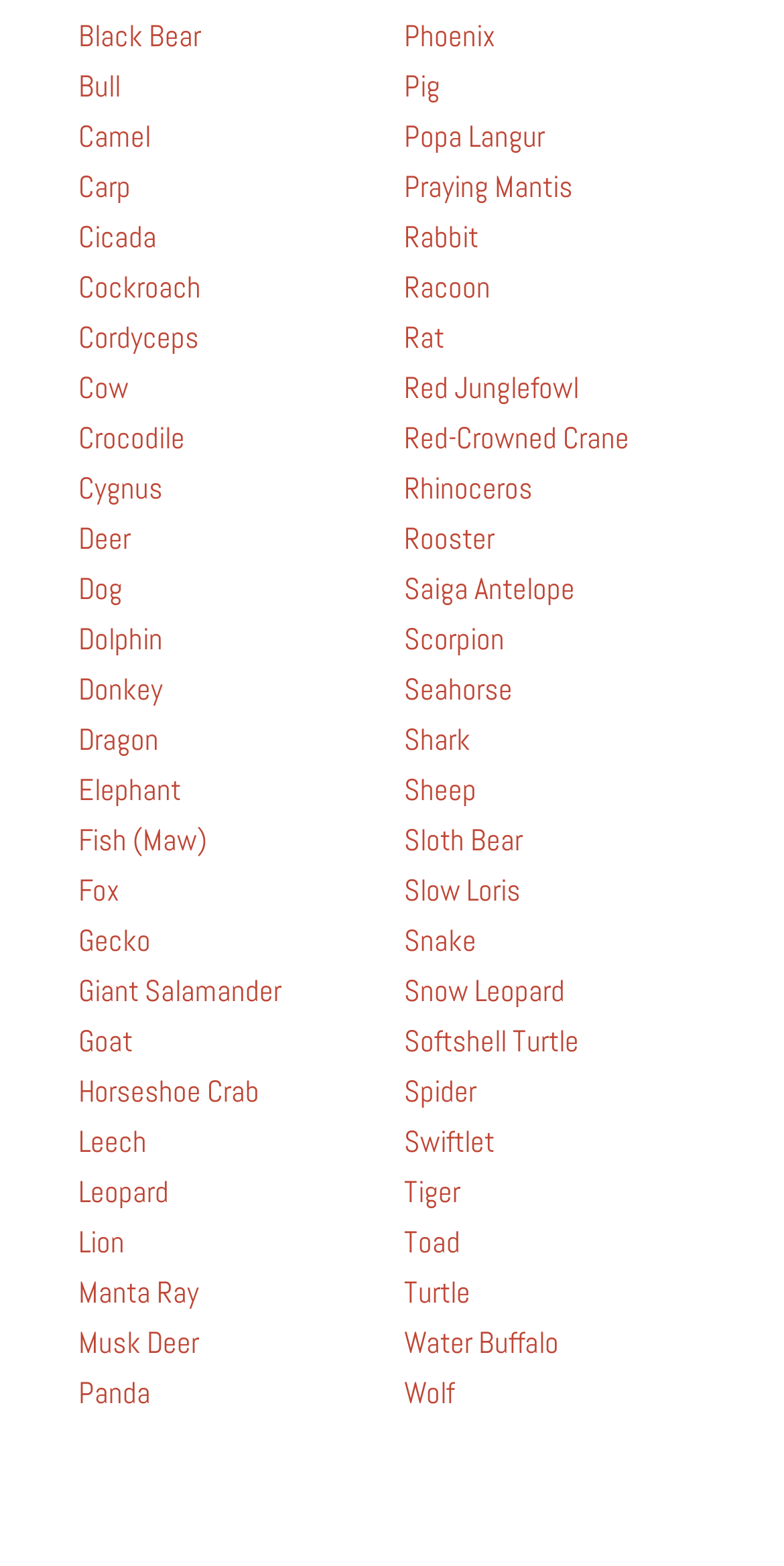How many animal links start with the letter 'S'?
Using the information presented in the image, please offer a detailed response to the question.

I searched through the link elements and found five links that start with the letter 'S': Saiga Antelope, Scorpion, Seahorse, Sheep, and Snake.